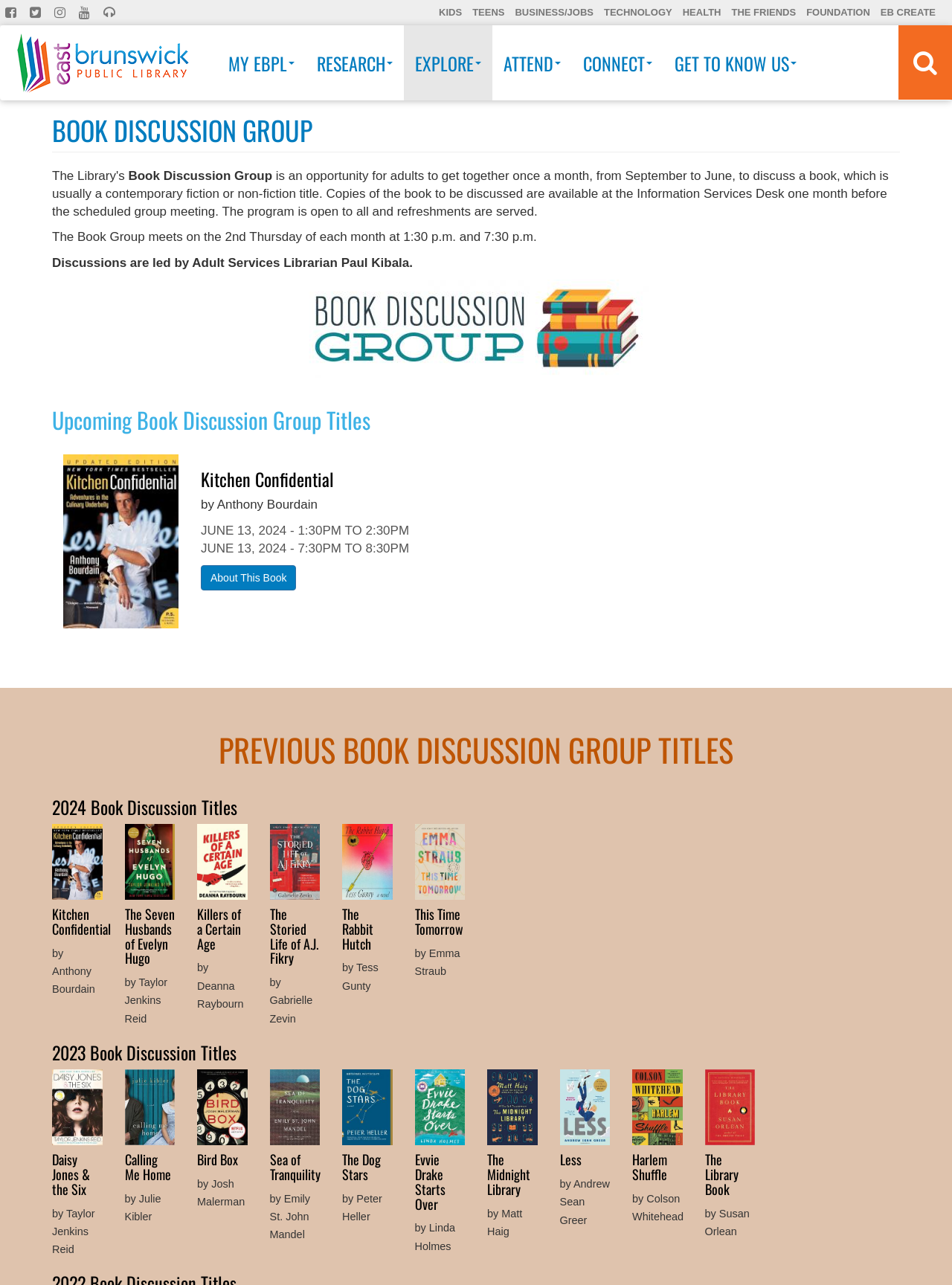Given the element description "Cleanmaster Ate My E-Mail (?)" in the screenshot, predict the bounding box coordinates of that UI element.

None